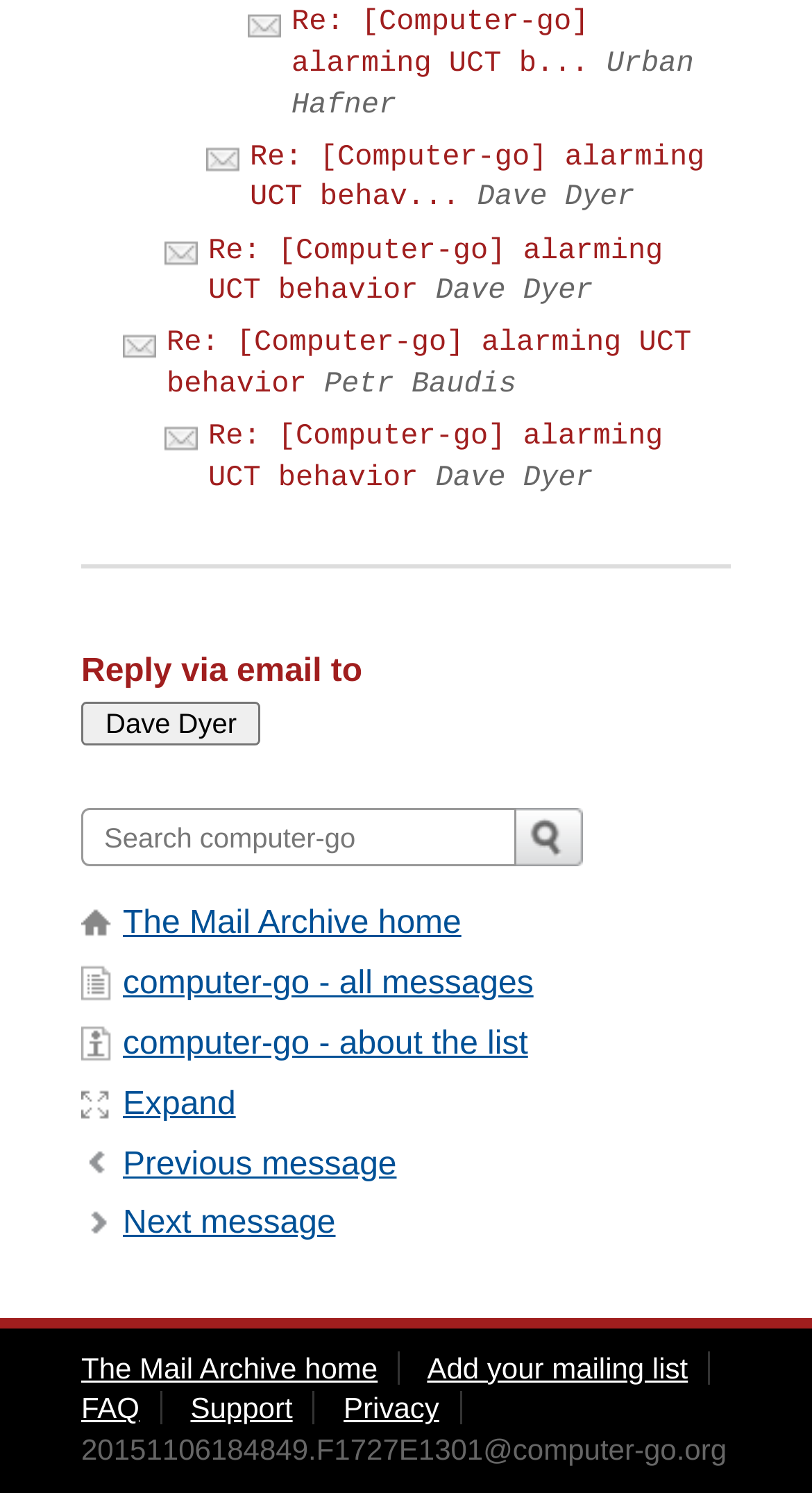What is the purpose of the textbox?
Please utilize the information in the image to give a detailed response to the question.

I inferred the purpose of the textbox by looking at its location below the 'Reply via email to' heading and the presence of a 'Submit' button next to it.